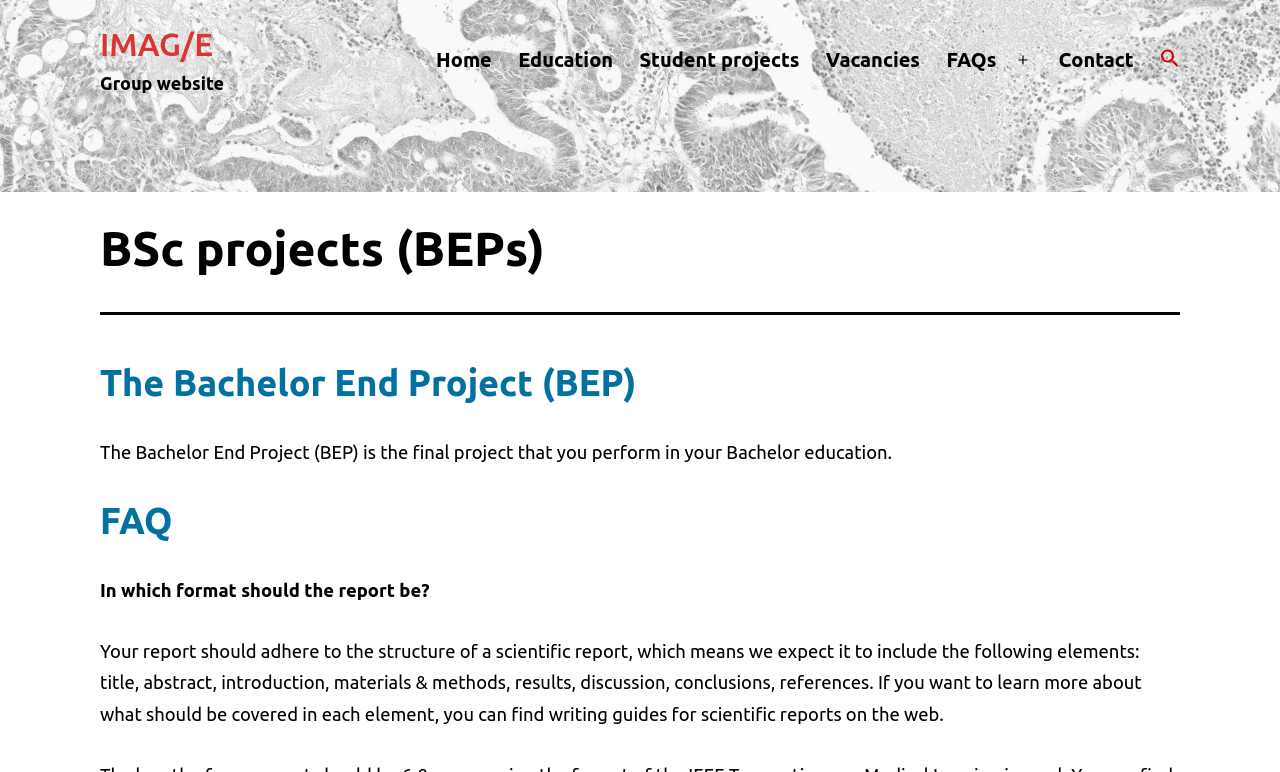Bounding box coordinates are to be given in the format (top-left x, top-left y, bottom-right x, bottom-right y). All values must be floating point numbers between 0 and 1. Provide the bounding box coordinate for the UI element described as: Open menu

[0.782, 0.045, 0.817, 0.111]